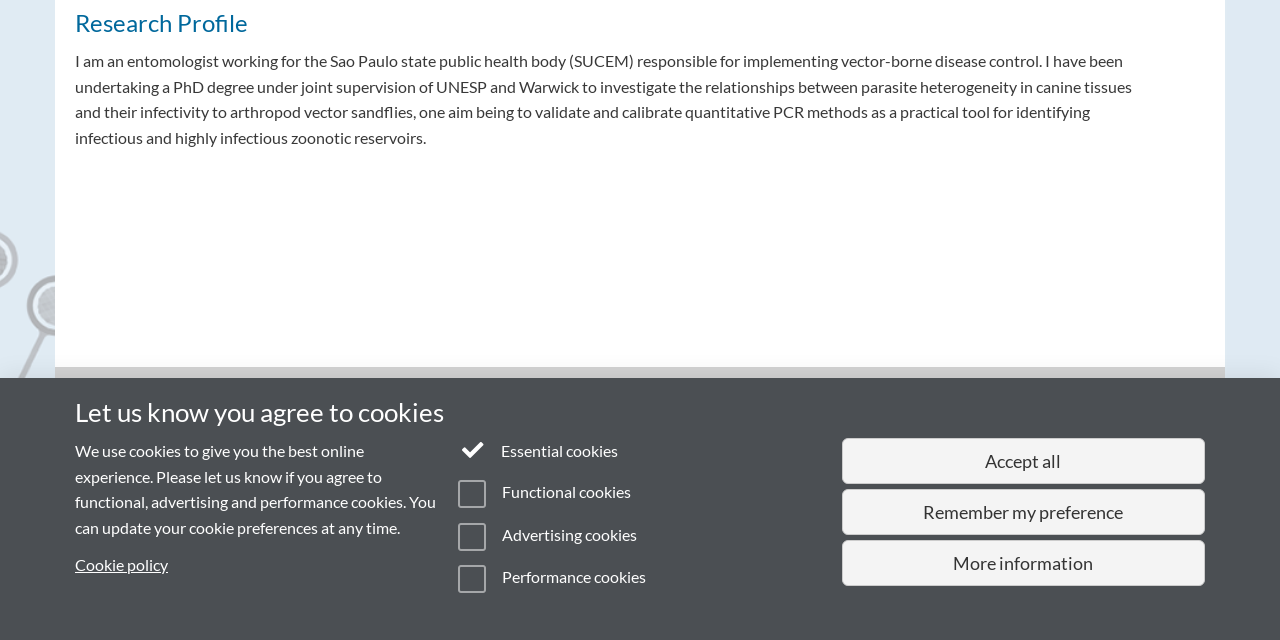Determine the bounding box coordinates in the format (top-left x, top-left y, bottom-right x, bottom-right y). Ensure all values are floating point numbers between 0 and 1. Identify the bounding box of the UI element described by: Privacy

[0.429, 0.911, 0.459, 0.934]